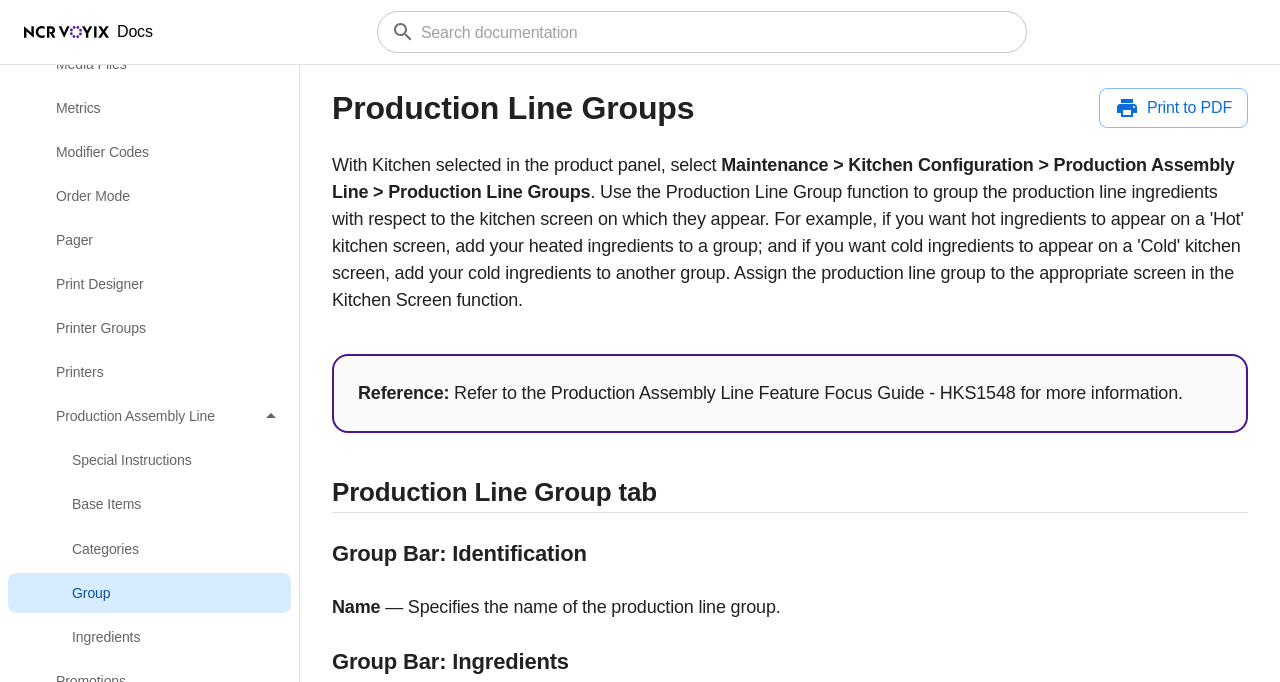Identify the bounding box coordinates of the clickable section necessary to follow the following instruction: "View Special Instructions". The coordinates should be presented as four float numbers from 0 to 1, i.e., [left, top, right, bottom].

[0.006, 0.646, 0.227, 0.705]